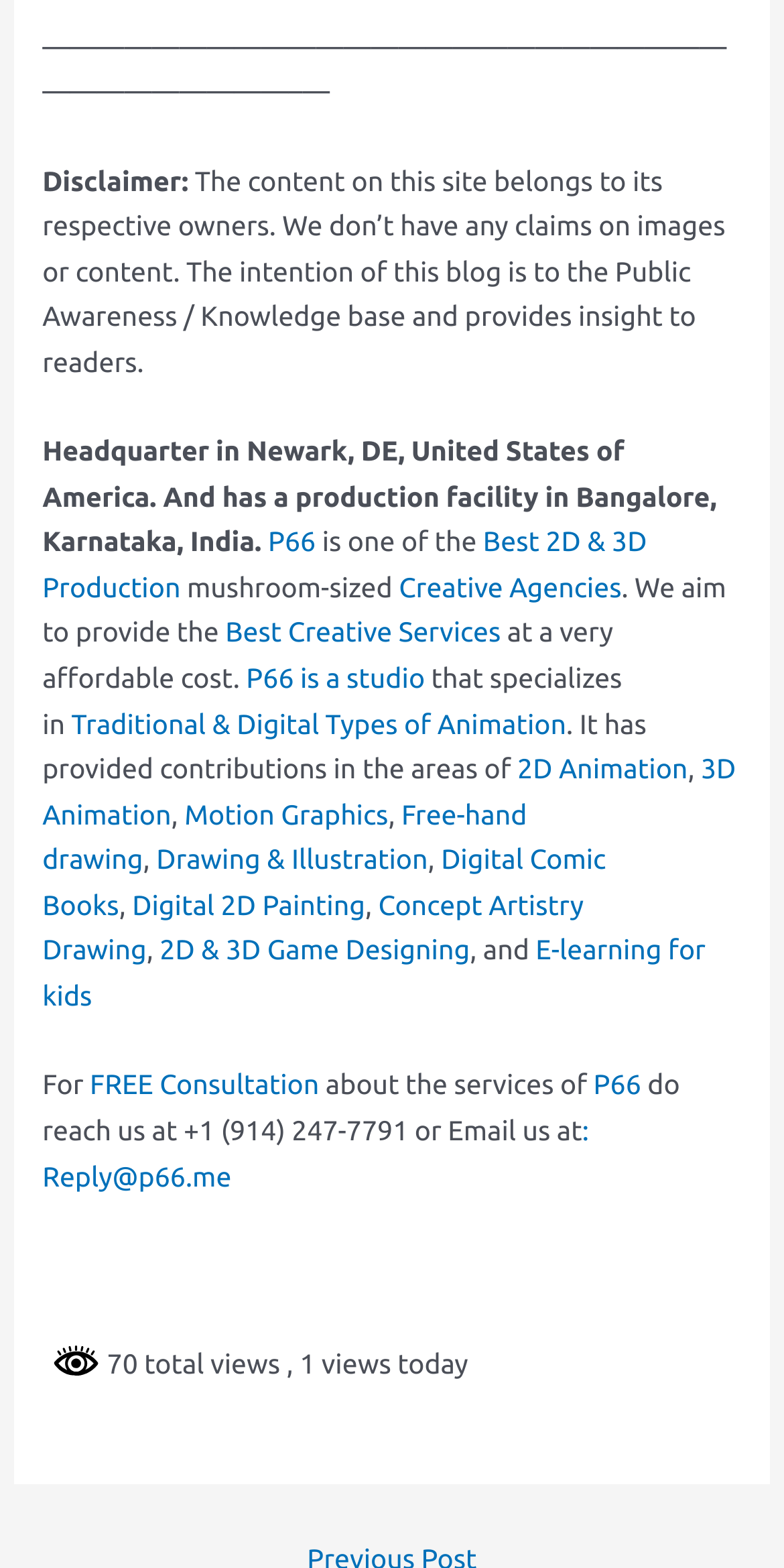Given the description ies, predict the bounding box coordinates of the UI element. Ensure the coordinates are in the format (top-left x, top-left y, bottom-right x, bottom-right y) and all values are between 0 and 1.

[0.749, 0.364, 0.793, 0.385]